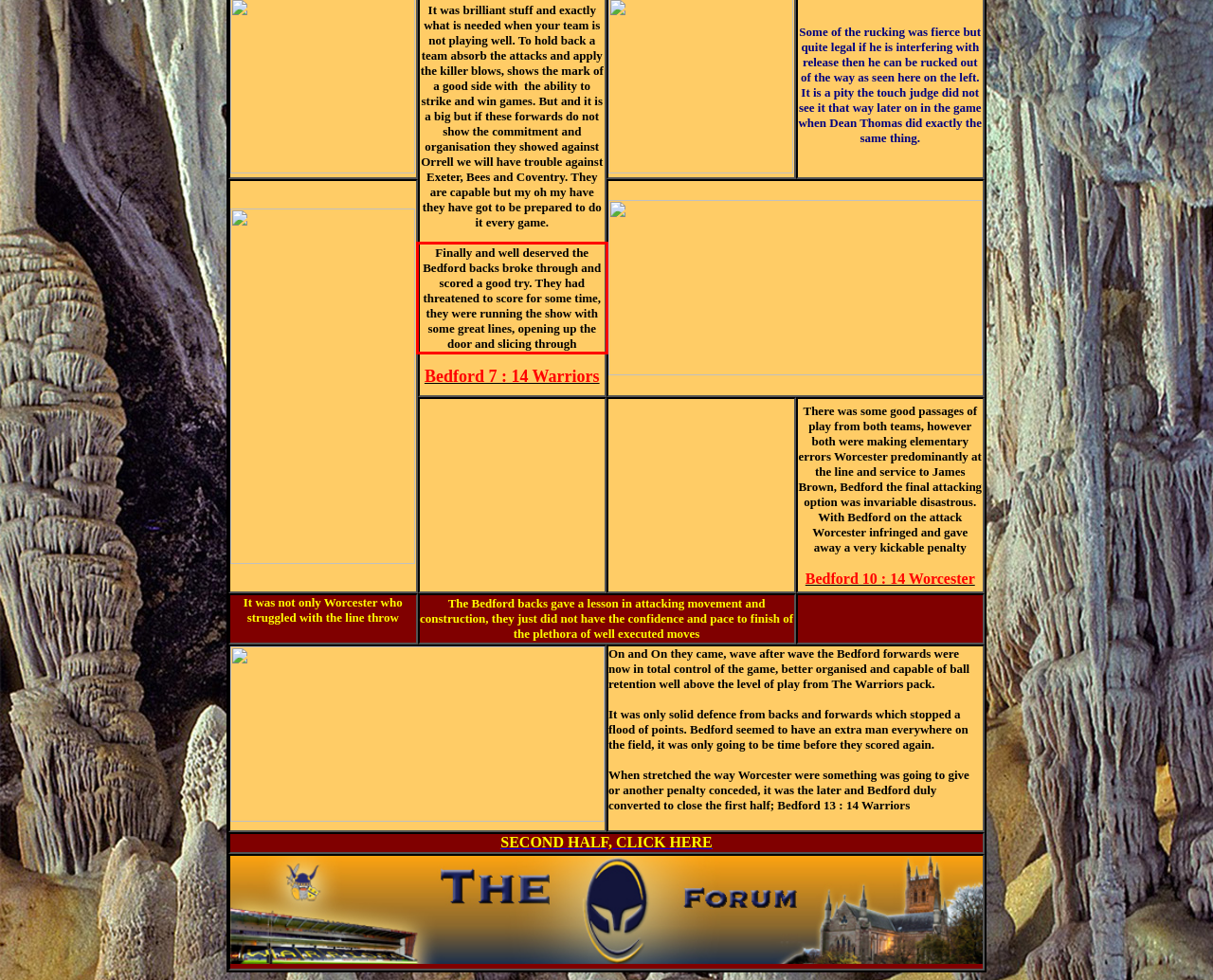Examine the webpage screenshot and use OCR to recognize and output the text within the red bounding box.

Finally and well deserved the Bedford backs broke through and scored a good try. They had threatened to score for some time, they were running the show with some great lines, opening up the door and slicing through